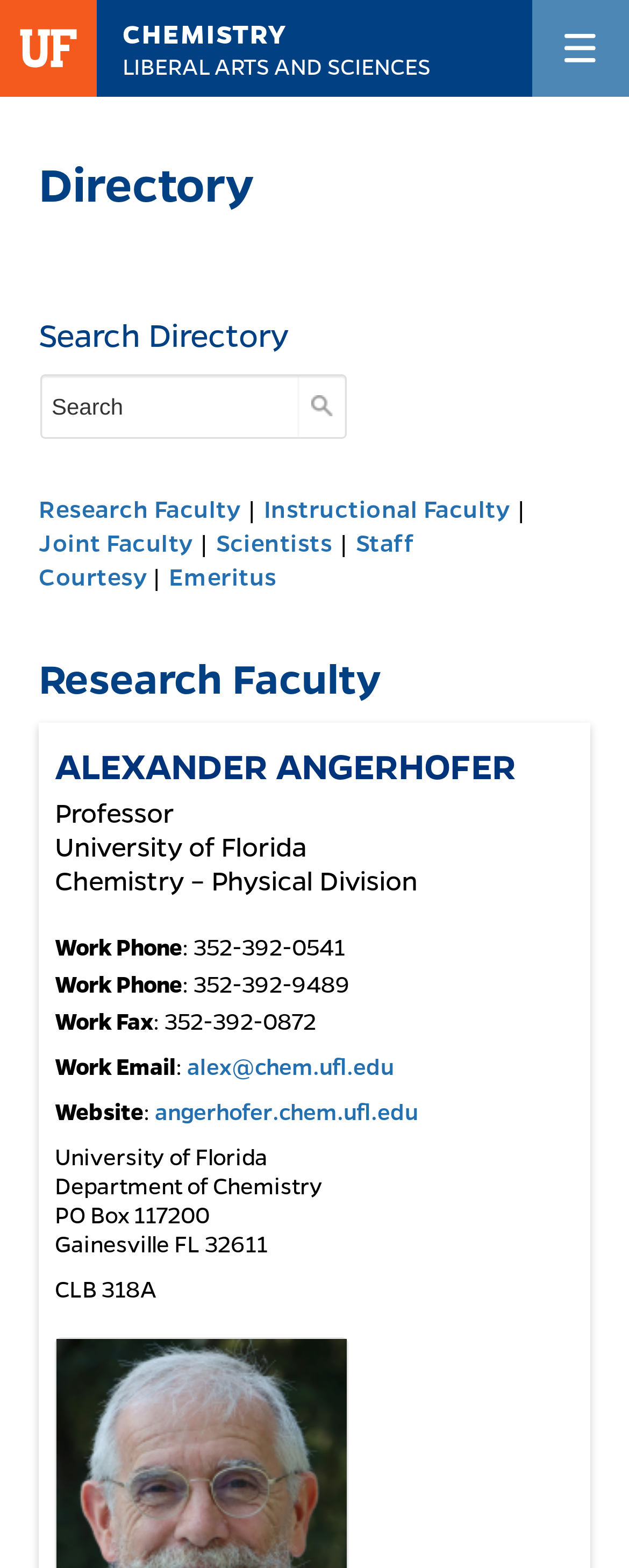What is the phone number of the professor?
Please ensure your answer to the question is detailed and covers all necessary aspects.

The phone number of the professor can be found in the static text element with the text '352-392-0541' which is located below the 'Work Phone' label.